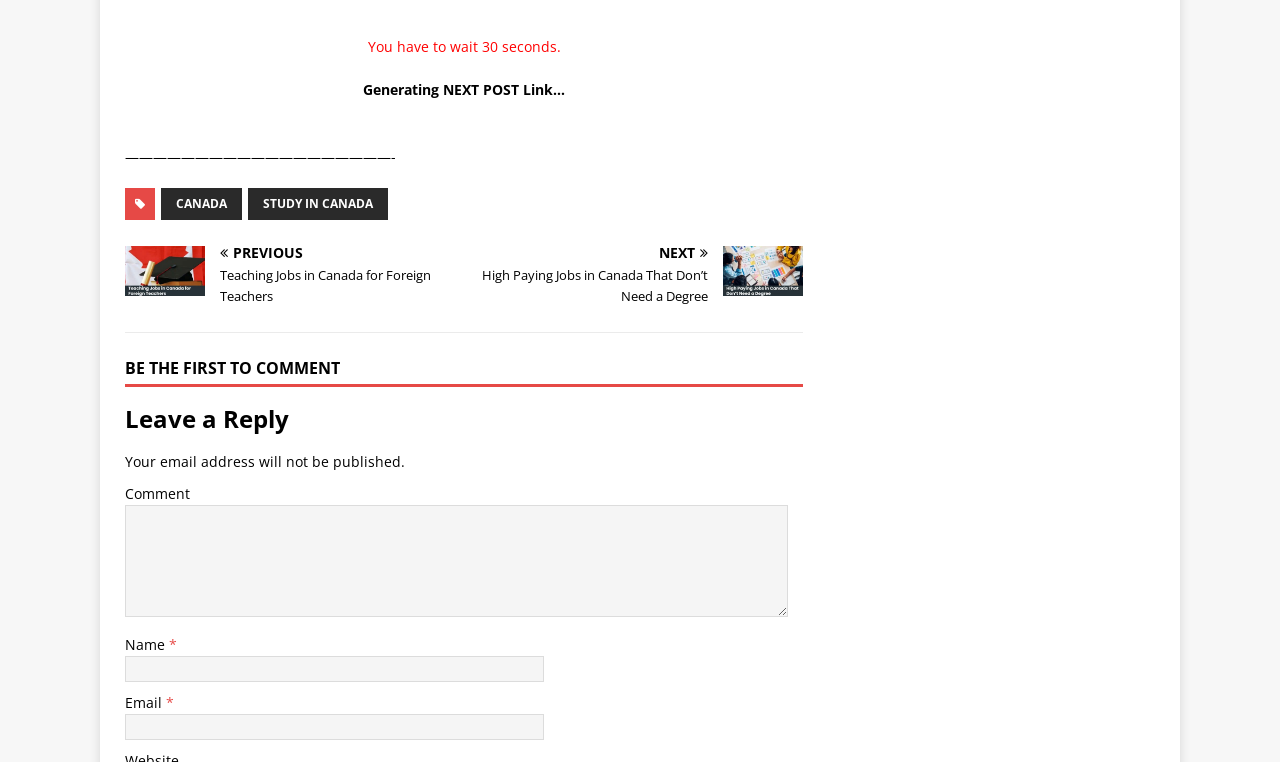What is the current status of the NEXT POST link generation?
Can you provide a detailed and comprehensive answer to the question?

The webpage displays a static text 'Generating NEXT POST Link…' which indicates that the NEXT POST link is currently being generated.